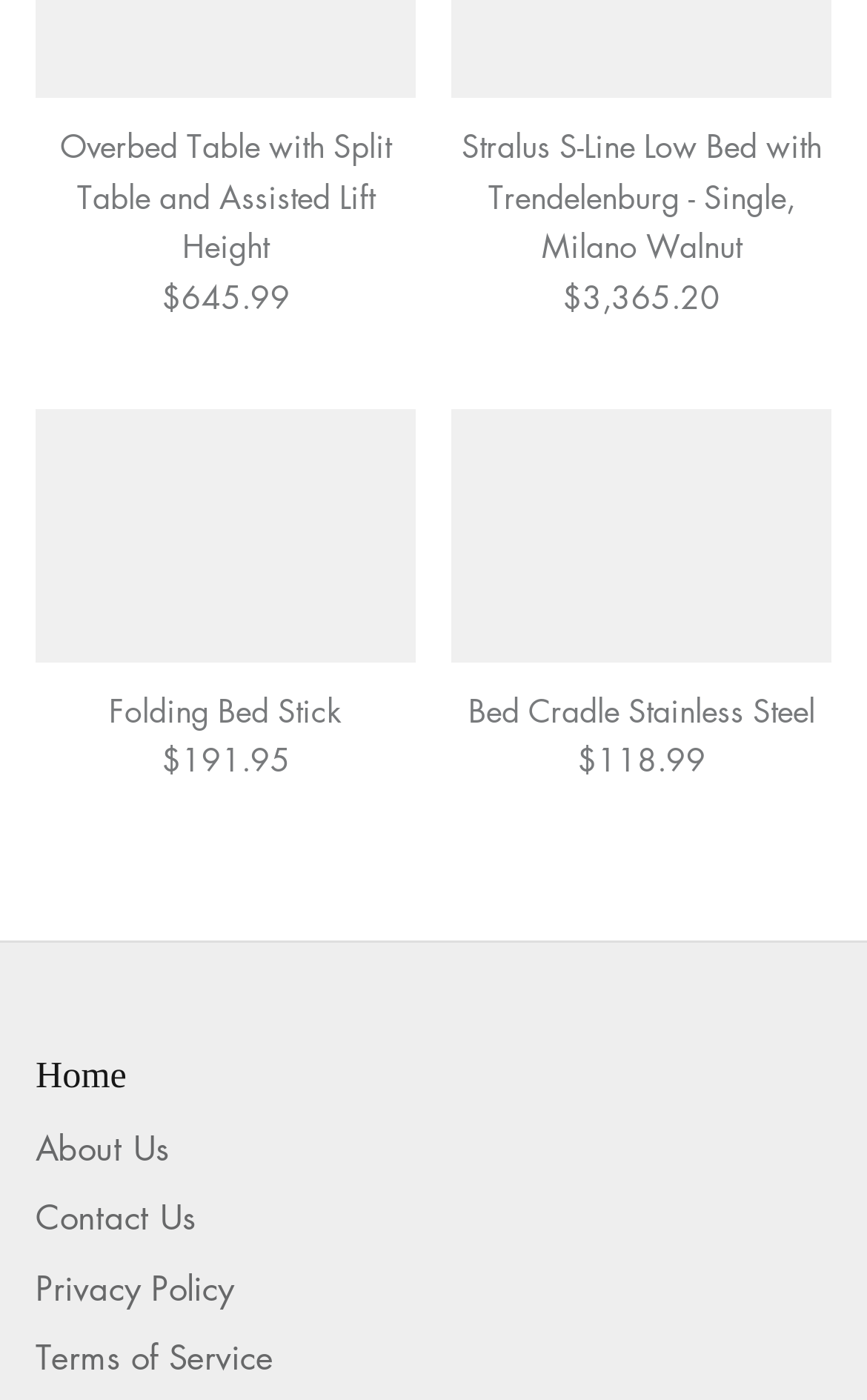Please answer the following query using a single word or phrase: 
What is the price of the Bed Cradle Stainless Steel?

$118.99